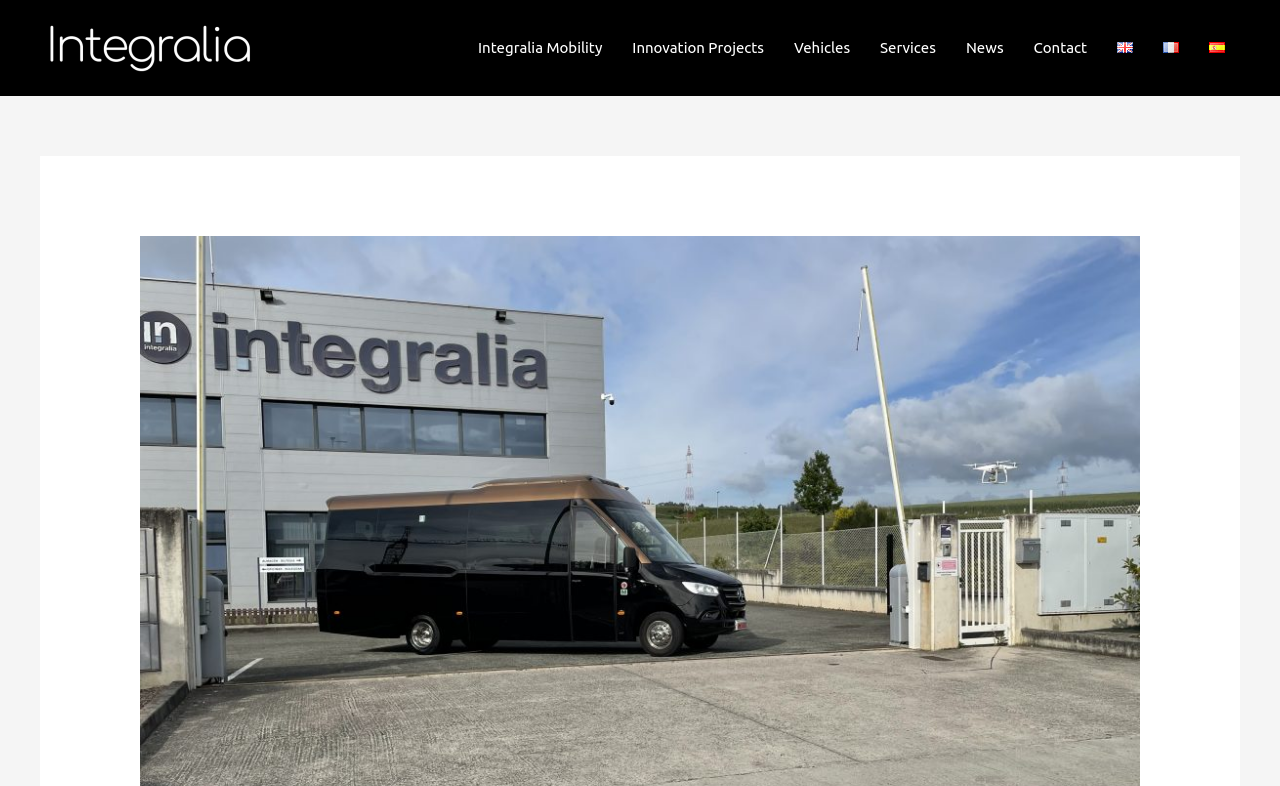Explain the webpage's design and content in an elaborate manner.

The webpage appears to be the homepage of Integralia, a company that specializes in minibuses. At the top left corner, there is a logo of Integralia, accompanied by a link to the company's name. Below the logo, there is a navigation menu that spans across the top of the page, containing links to various sections of the website, including "Integralia Mobility", "Innovation Projects", "Vehicles", "Services", "News", "Contact", and language options such as "English", "Français", and "Español". Each language option is accompanied by a small flag icon. The navigation menu is divided into equal sections, with each link taking up a similar amount of space.